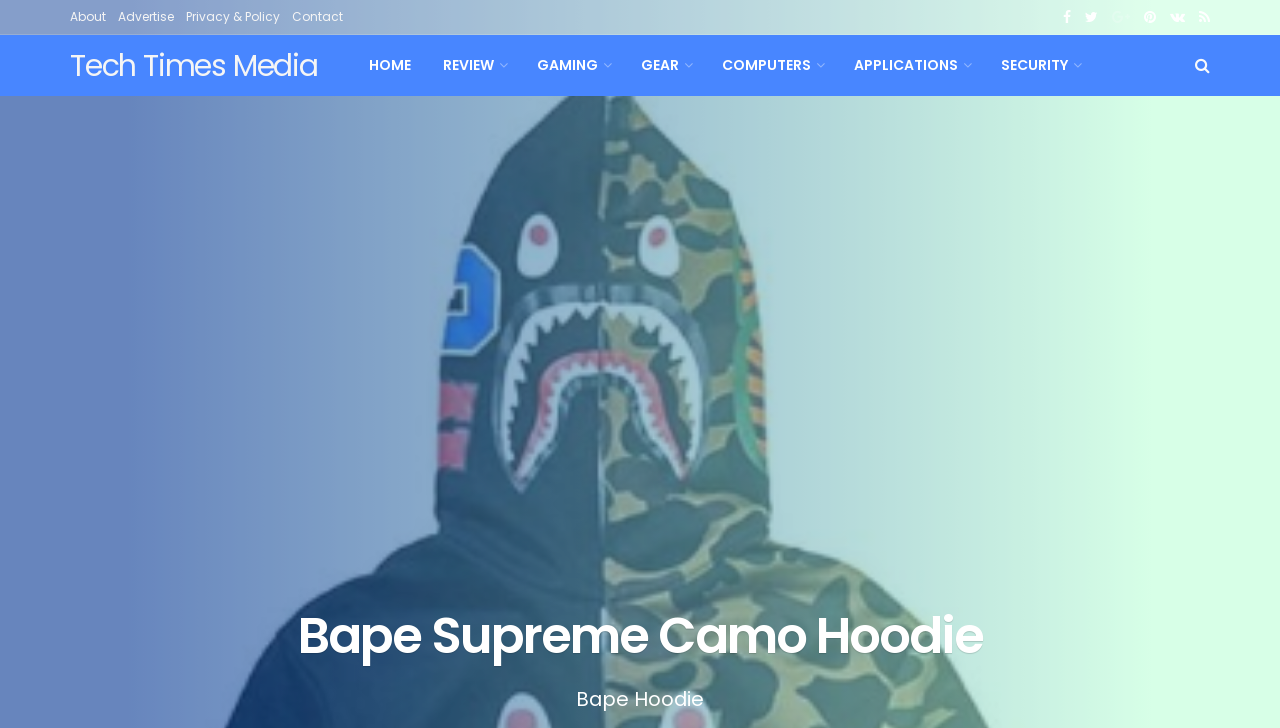Identify the bounding box coordinates for the element that needs to be clicked to fulfill this instruction: "explore gaming section". Provide the coordinates in the format of four float numbers between 0 and 1: [left, top, right, bottom].

[0.407, 0.048, 0.488, 0.132]